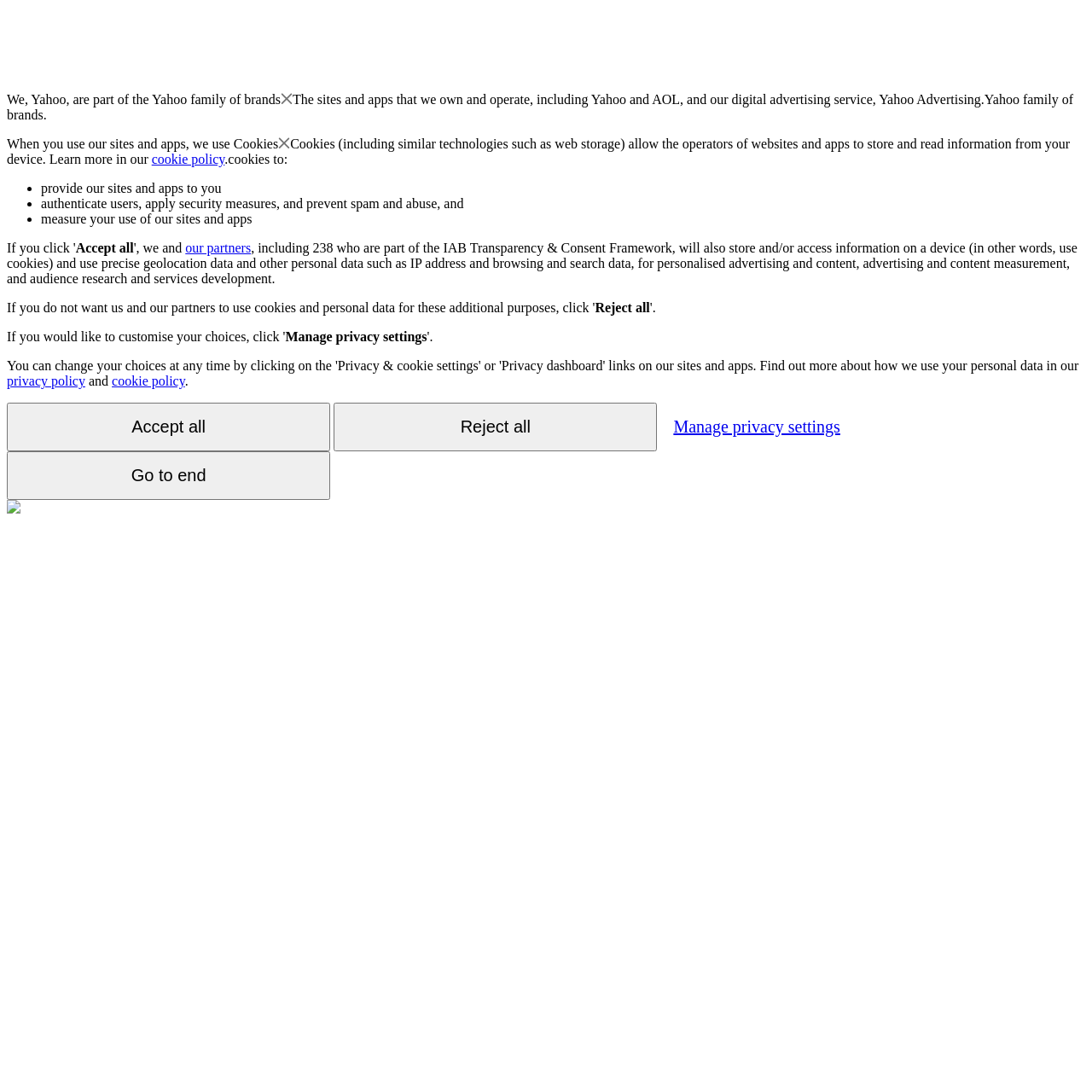Using the provided element description "Go to end", determine the bounding box coordinates of the UI element.

[0.006, 0.413, 0.302, 0.458]